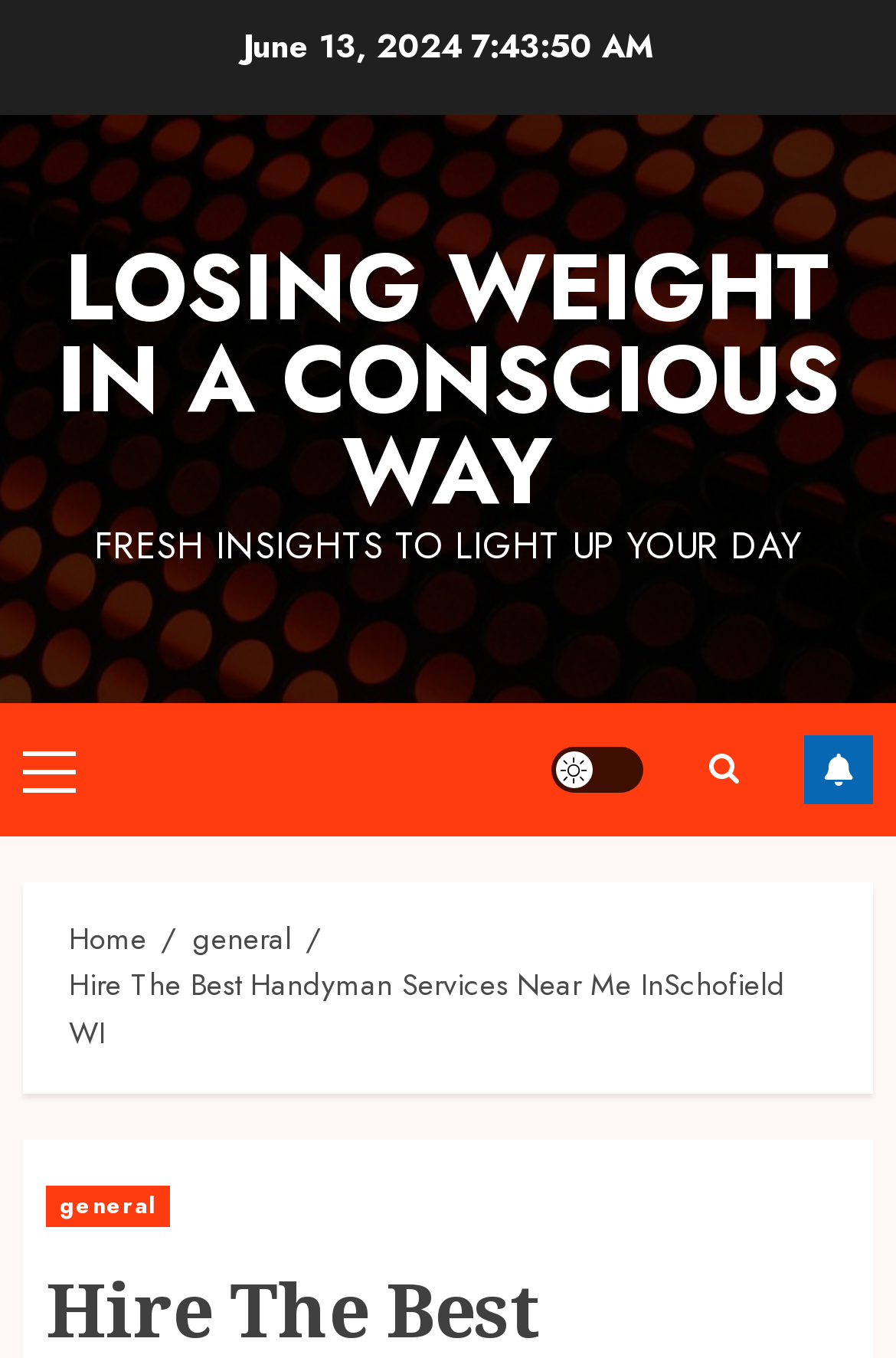Determine the title of the webpage and give its text content.

Hire The Best Handyman Services Near Me InSchofield WI